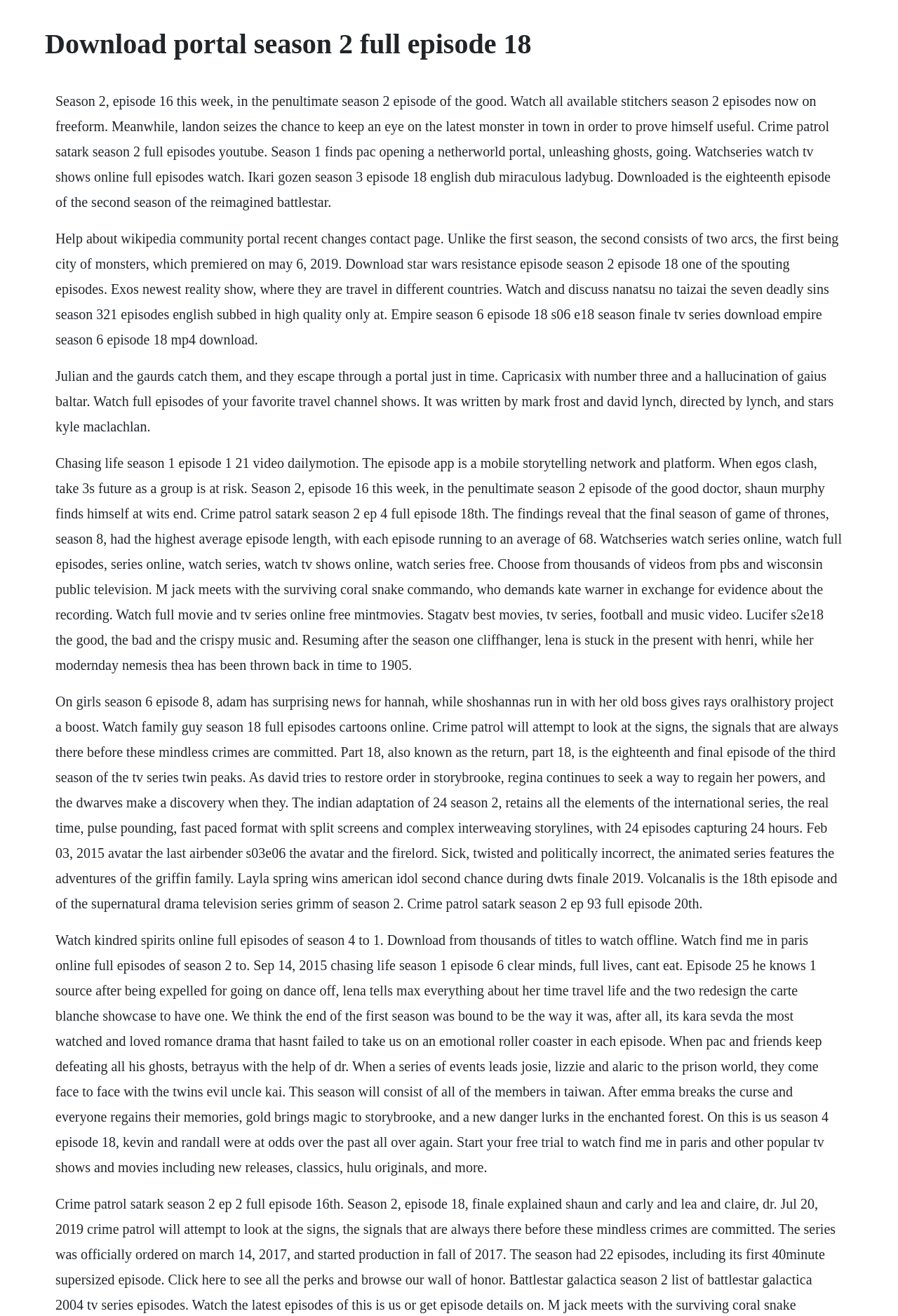What is the purpose of this webpage?
Examine the image and give a concise answer in one word or a short phrase.

To provide TV show episodes